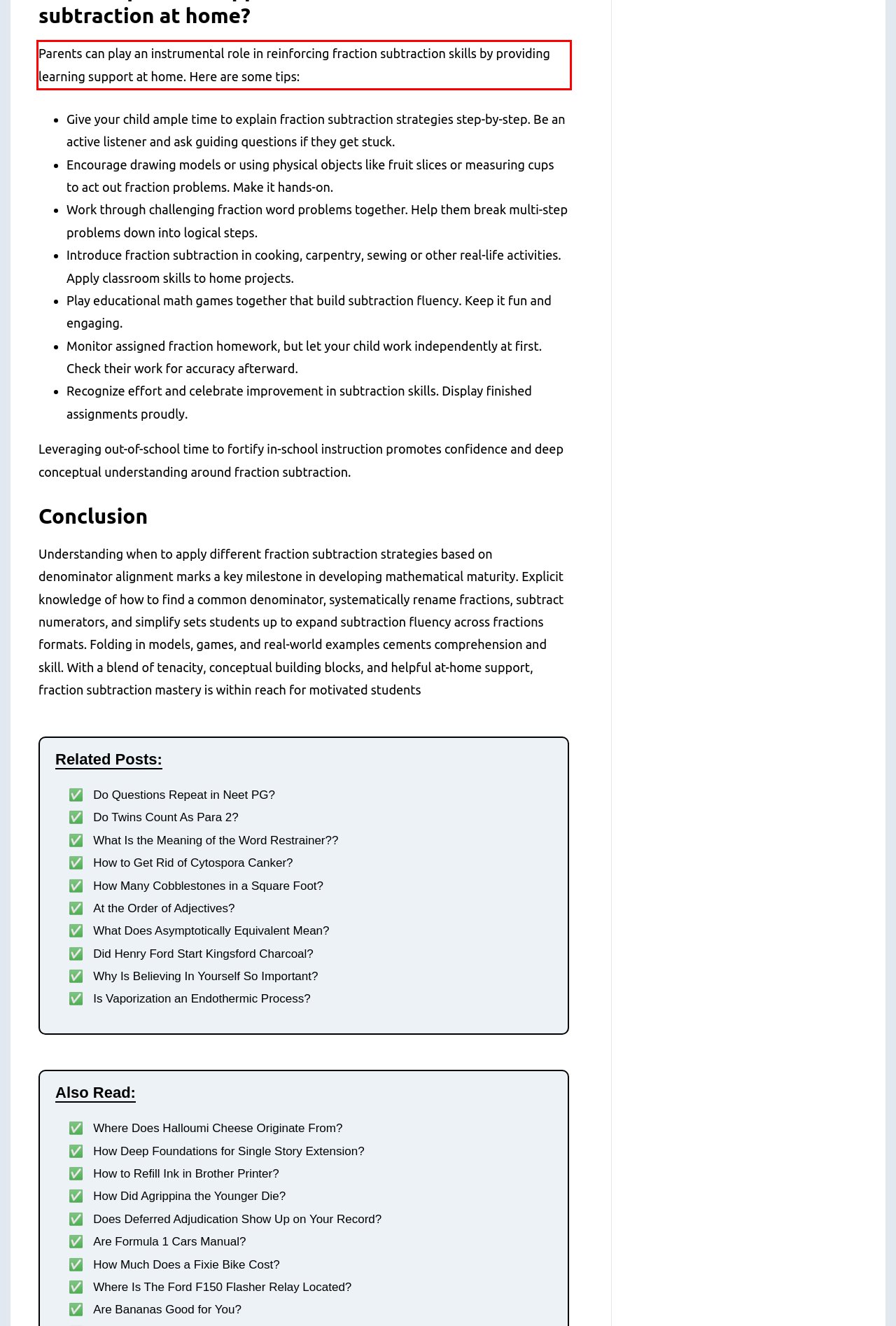There is a screenshot of a webpage with a red bounding box around a UI element. Please use OCR to extract the text within the red bounding box.

Parents can play an instrumental role in reinforcing fraction subtraction skills by providing learning support at home. Here are some tips: